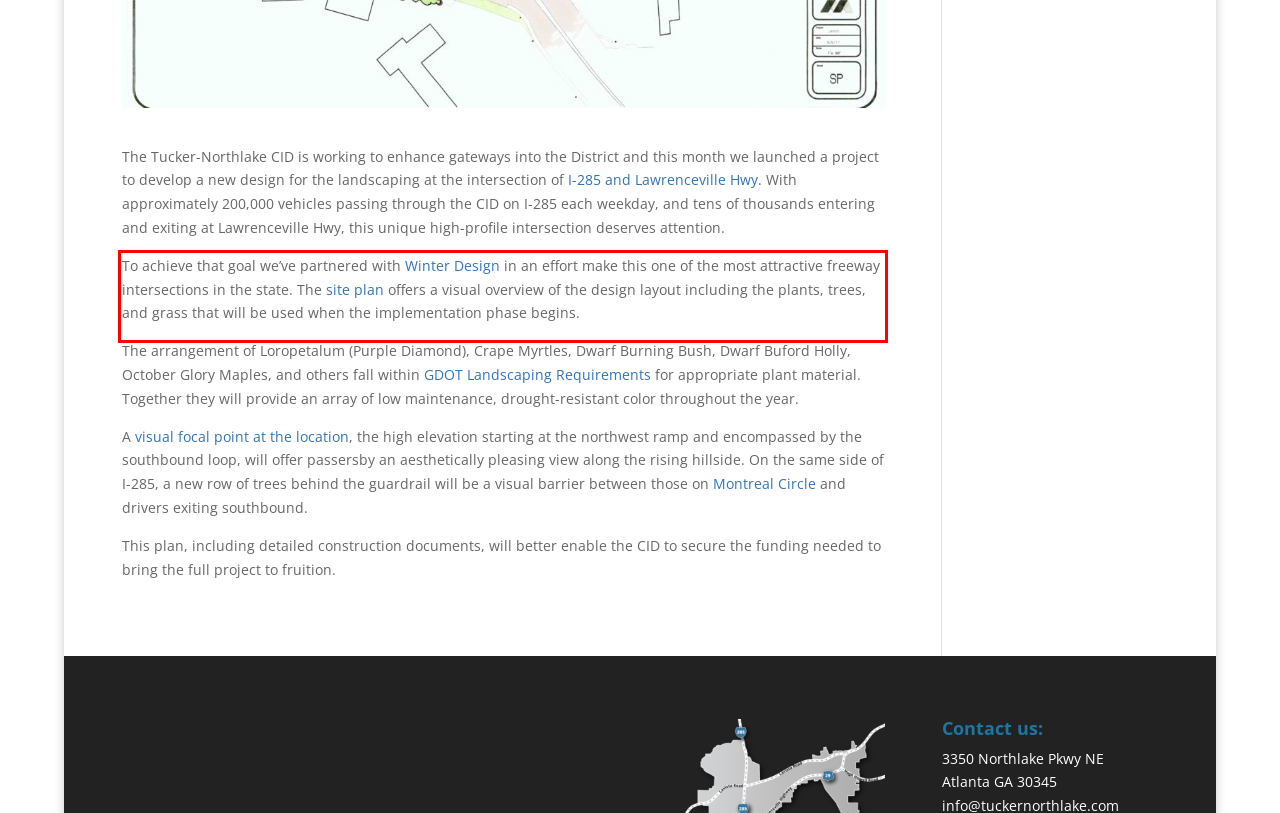Examine the webpage screenshot and use OCR to obtain the text inside the red bounding box.

To achieve that goal we’ve partnered with Winter Design in an effort make this one of the most attractive freeway intersections in the state. The site plan offers a visual overview of the design layout including the plants, trees, and grass that will be used when the implementation phase begins.